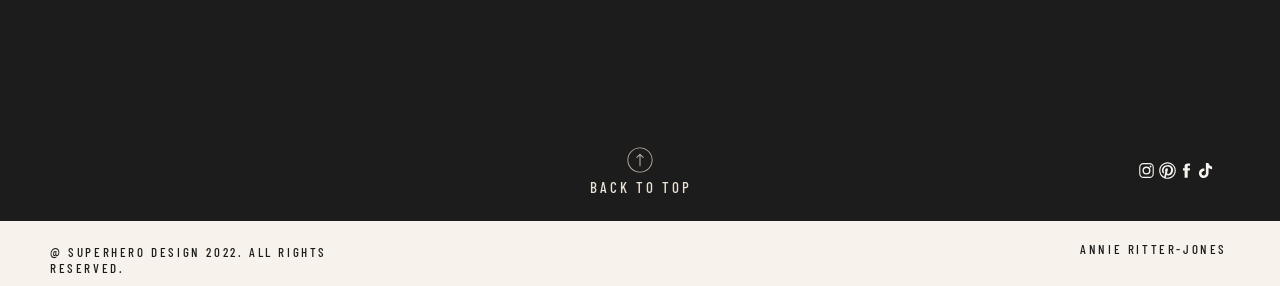Based on the image, provide a detailed and complete answer to the question: 
What is the theme of the images on the webpage?

The images on the webpage, although not explicitly described, are likely related to superheroes based on the context of the webpage title 'SUPERHERO DESIGN 2022'.